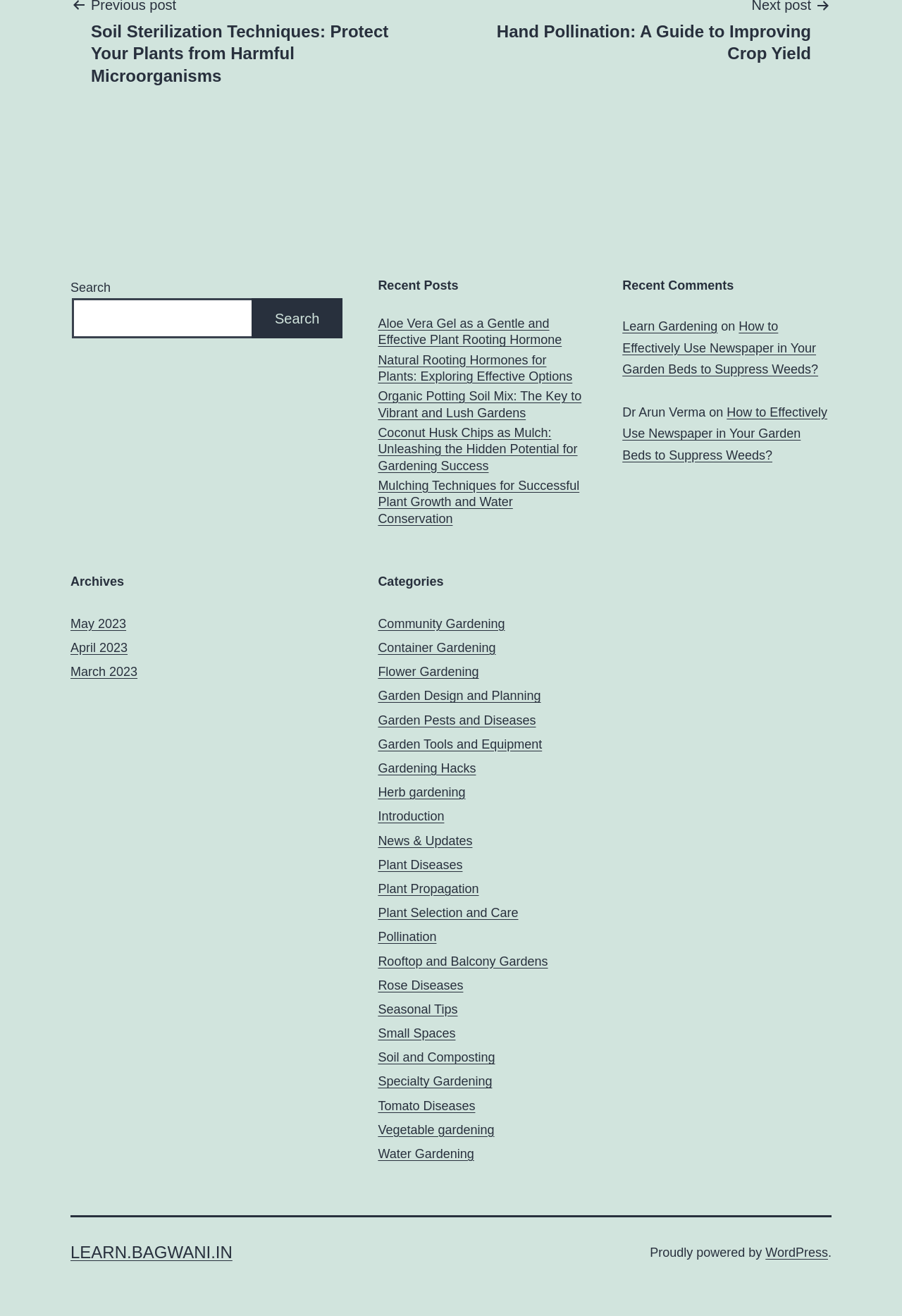What is the topic of the recent posts? Analyze the screenshot and reply with just one word or a short phrase.

Gardening